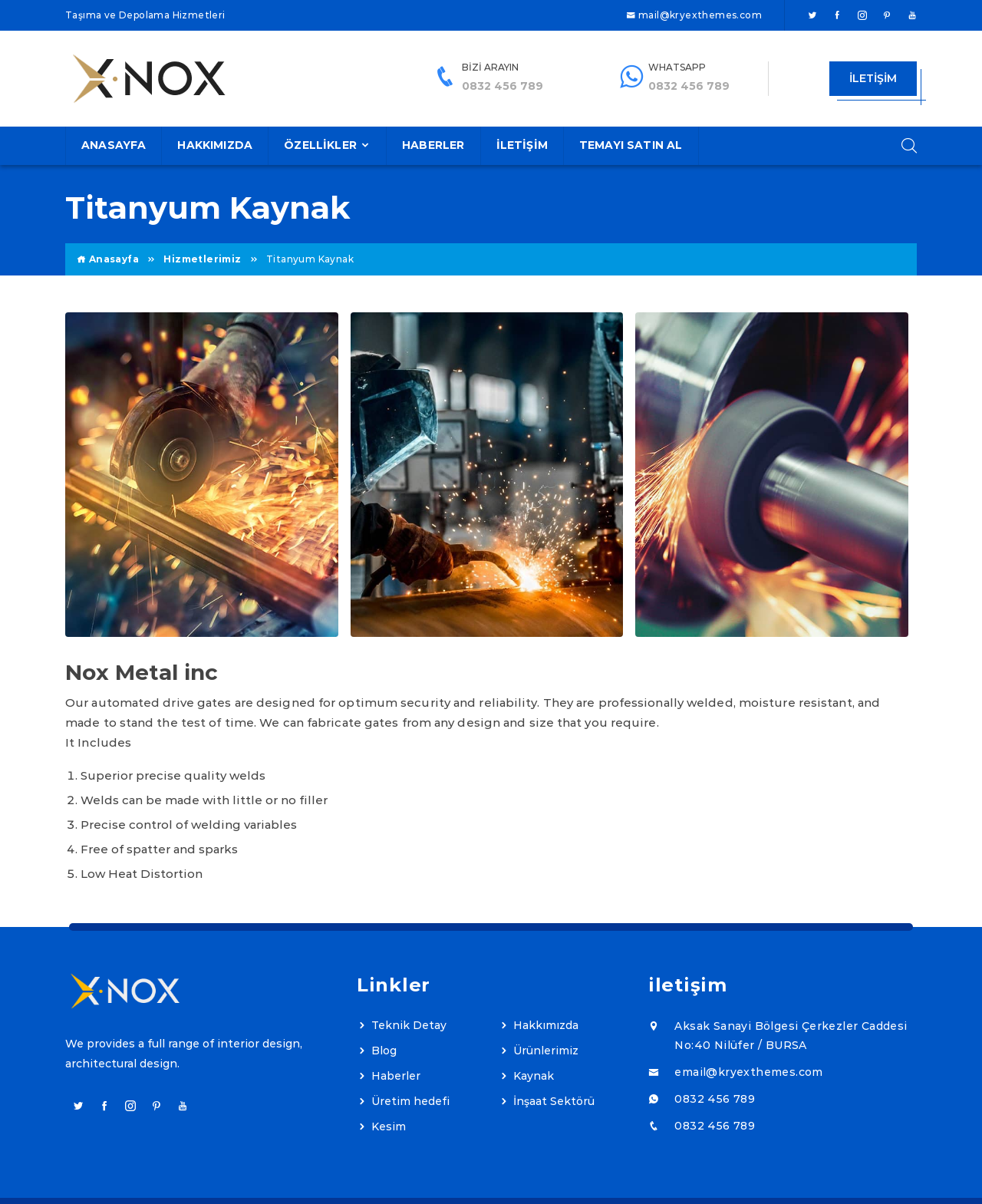From the webpage screenshot, predict the bounding box coordinates (top-left x, top-left y, bottom-right x, bottom-right y) for the UI element described here: İnşaat Sektörü

[0.508, 0.904, 0.645, 0.926]